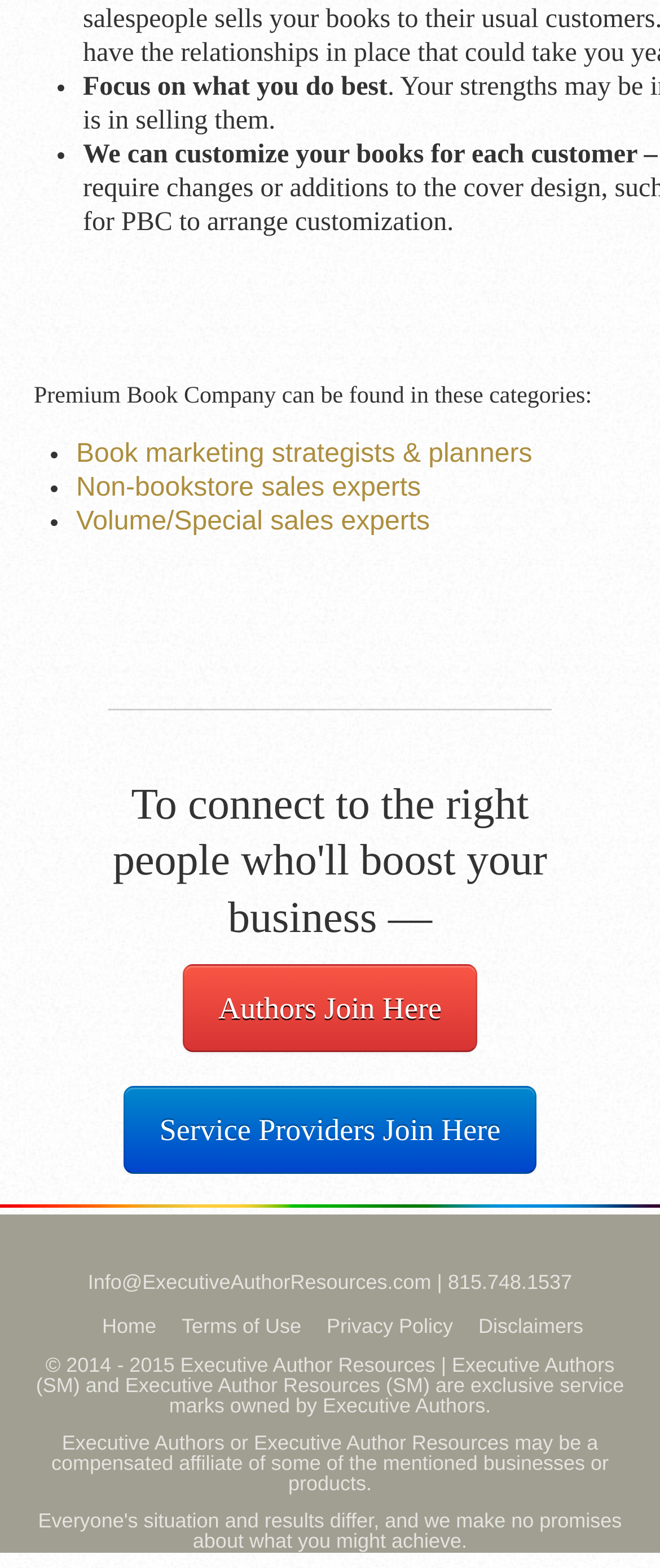Reply to the question with a single word or phrase:
What is the company name mentioned on the webpage?

Premium Book Company